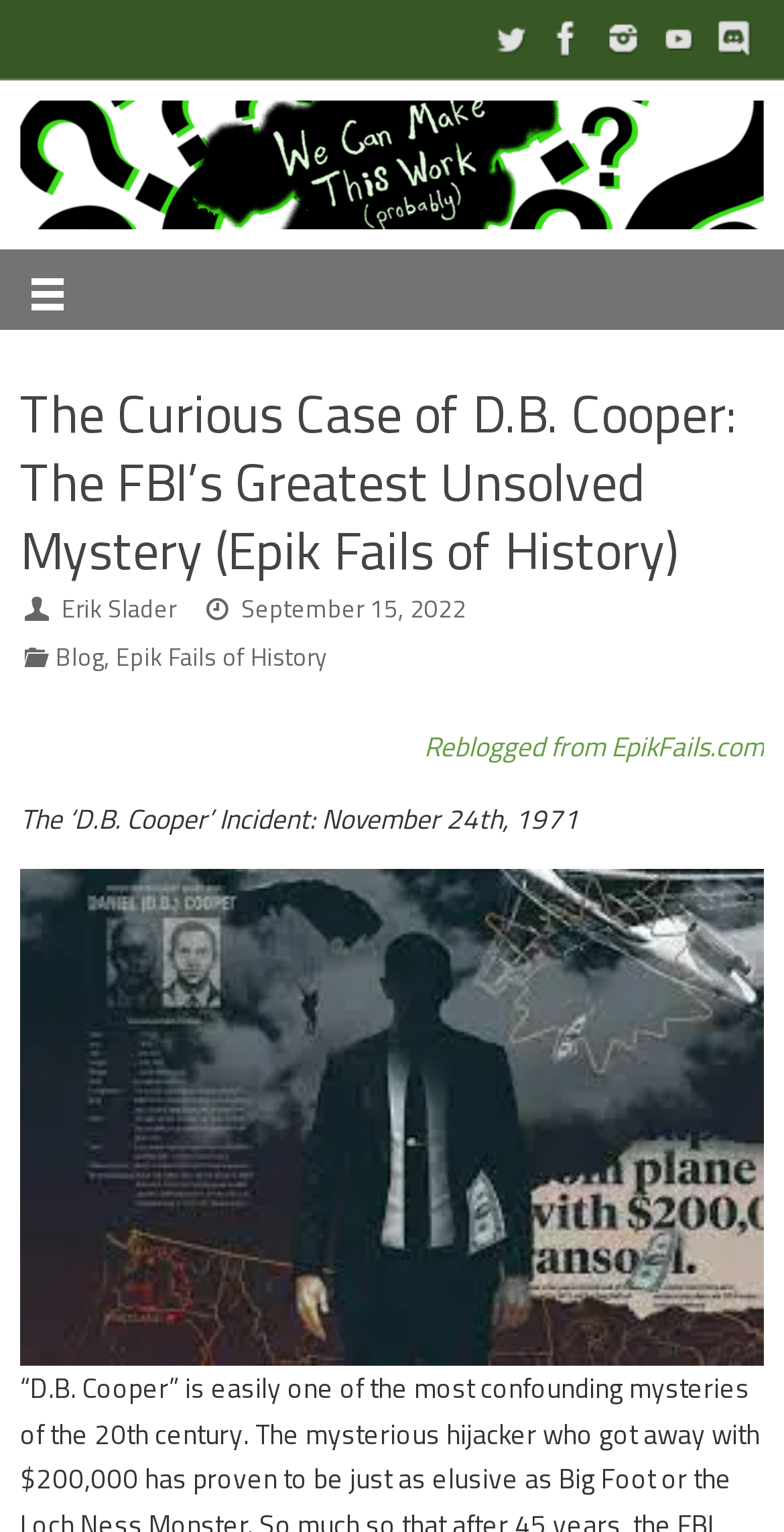Find the UI element described as: "title="Instagram"" and predict its bounding box coordinates. Ensure the coordinates are four float numbers between 0 and 1, [left, top, right, bottom].

[0.759, 0.007, 0.831, 0.043]